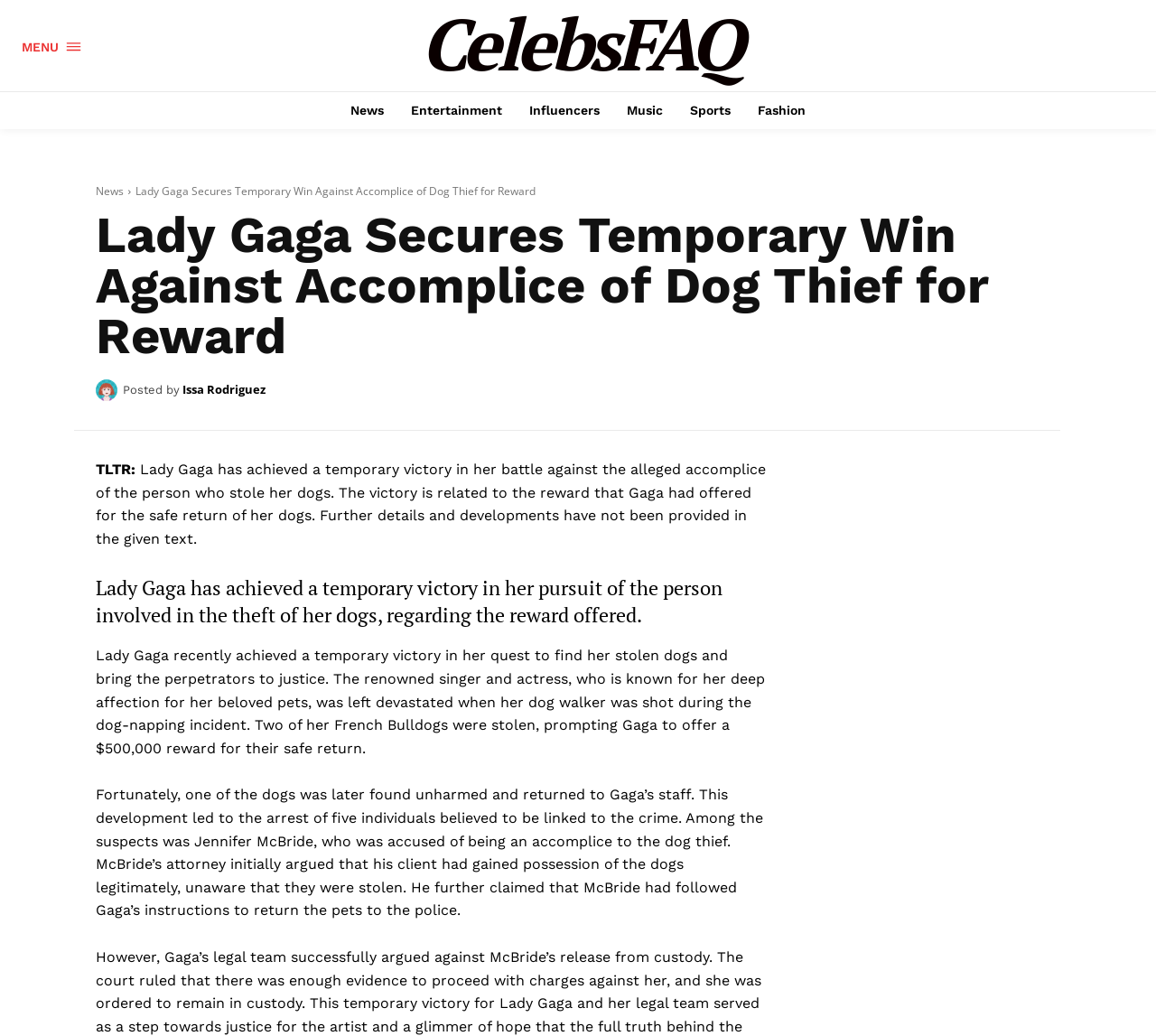Respond to the question with just a single word or phrase: 
What happened to Lady Gaga's dog walker?

Shot